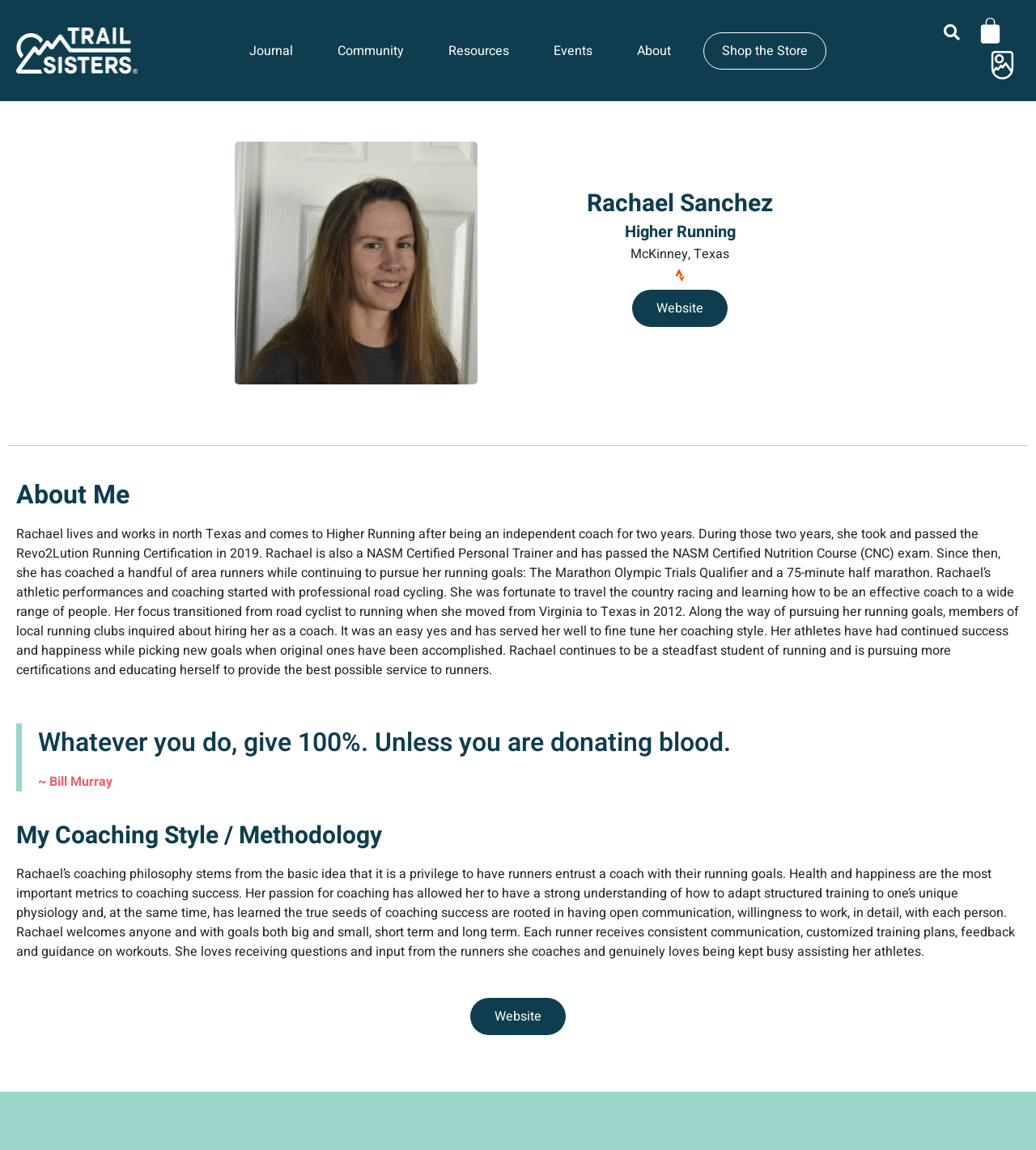Using the provided element description "Resources", determine the bounding box coordinates of the UI element.

[0.421, 0.028, 0.511, 0.06]